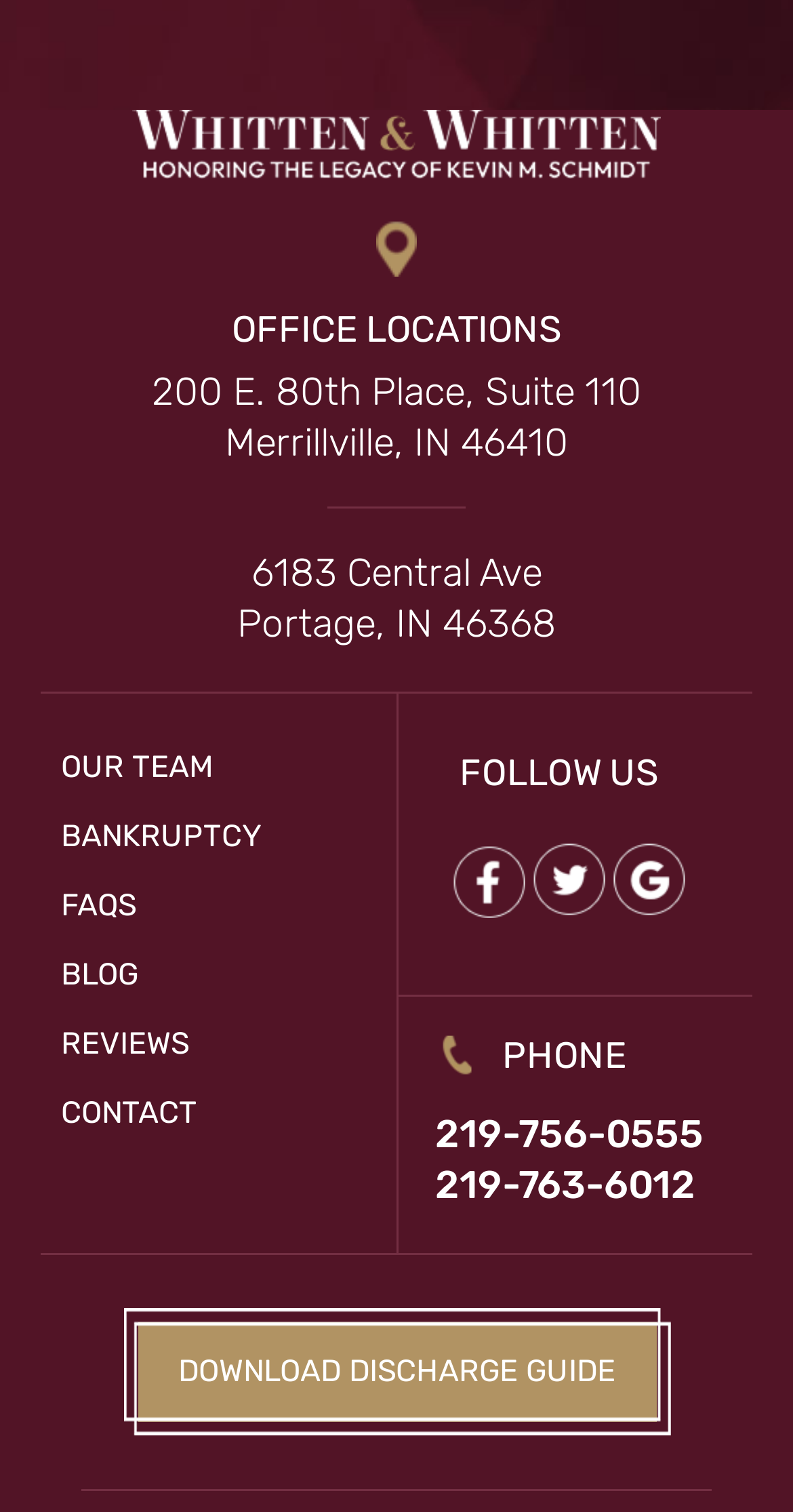Give a succinct answer to this question in a single word or phrase: 
What is the name of the law firm?

Whitten & Whitten